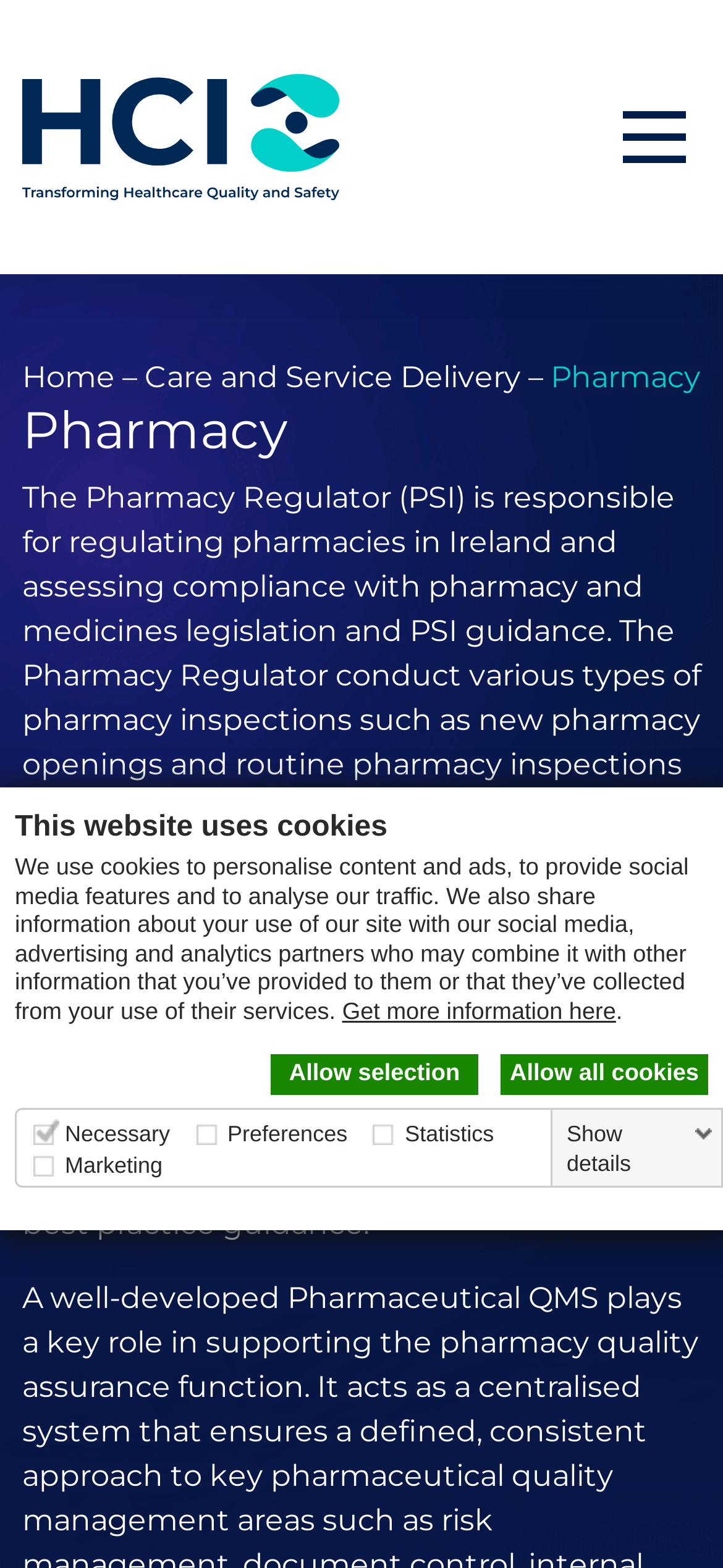Find the bounding box coordinates of the clickable area required to complete the following action: "Get more information about cookies".

[0.473, 0.637, 0.852, 0.653]